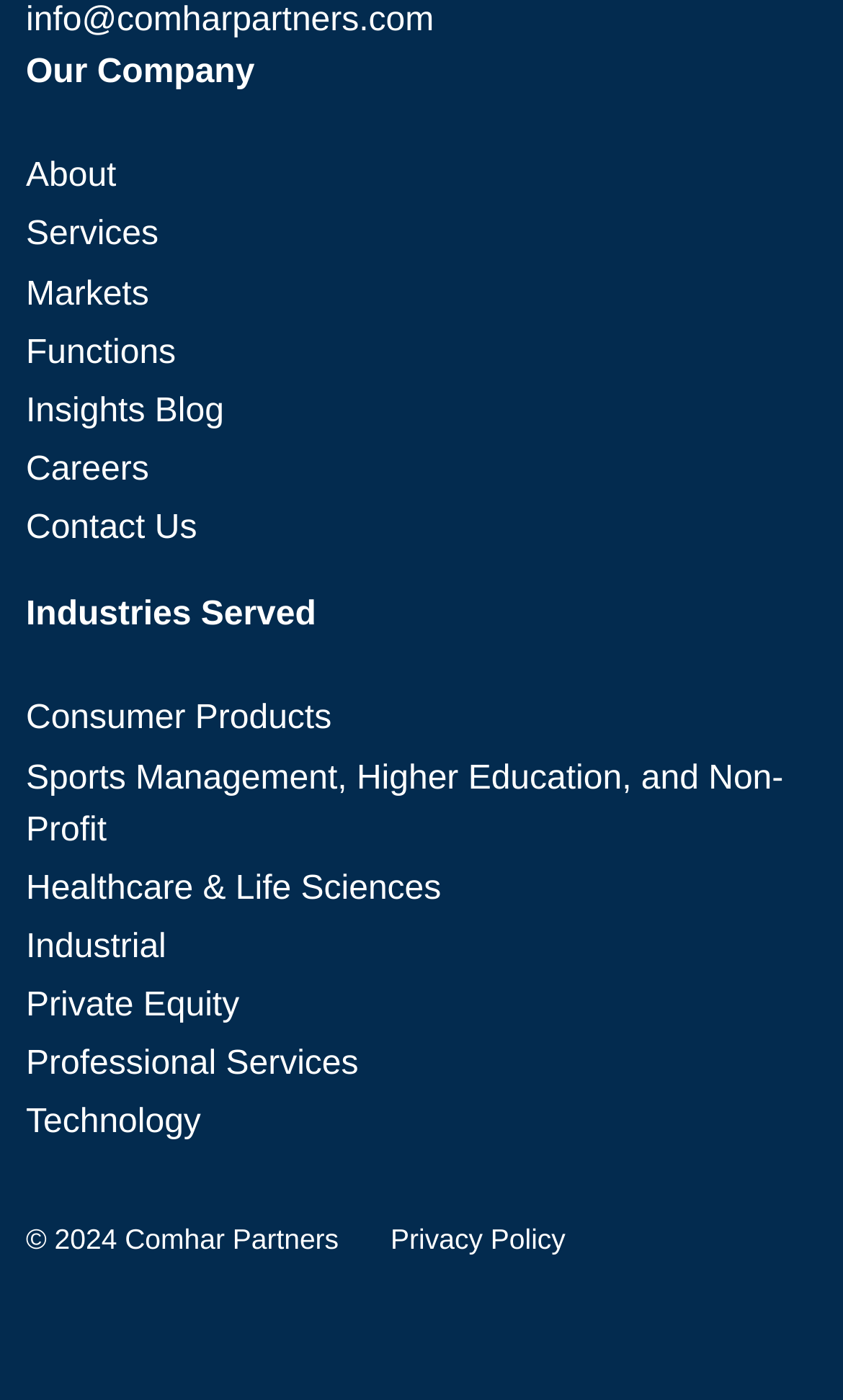What is the last industry served listed?
Give a single word or phrase answer based on the content of the image.

Technology